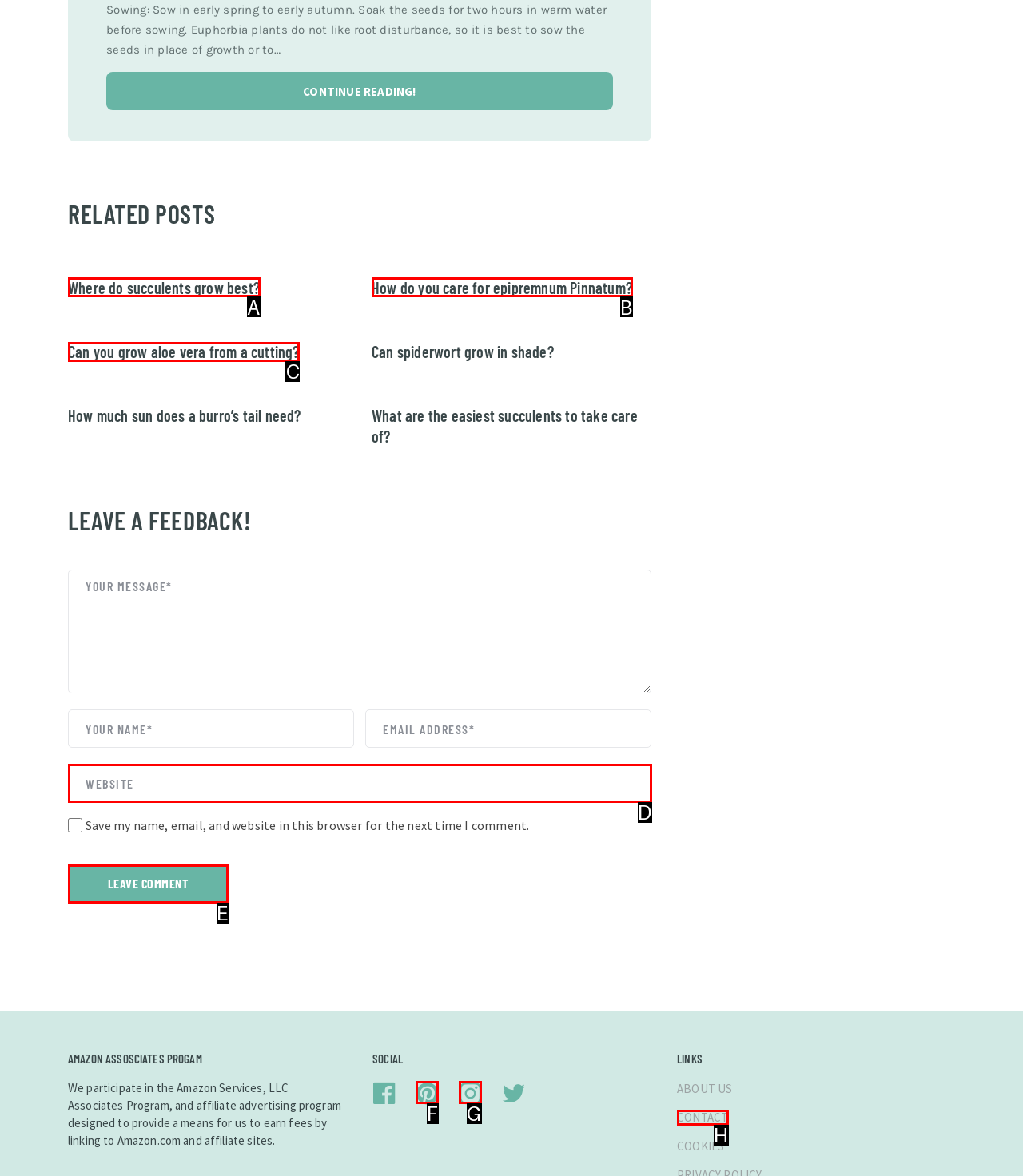Using the provided description: name="submit" value="Leave Comment", select the HTML element that corresponds to it. Indicate your choice with the option's letter.

E